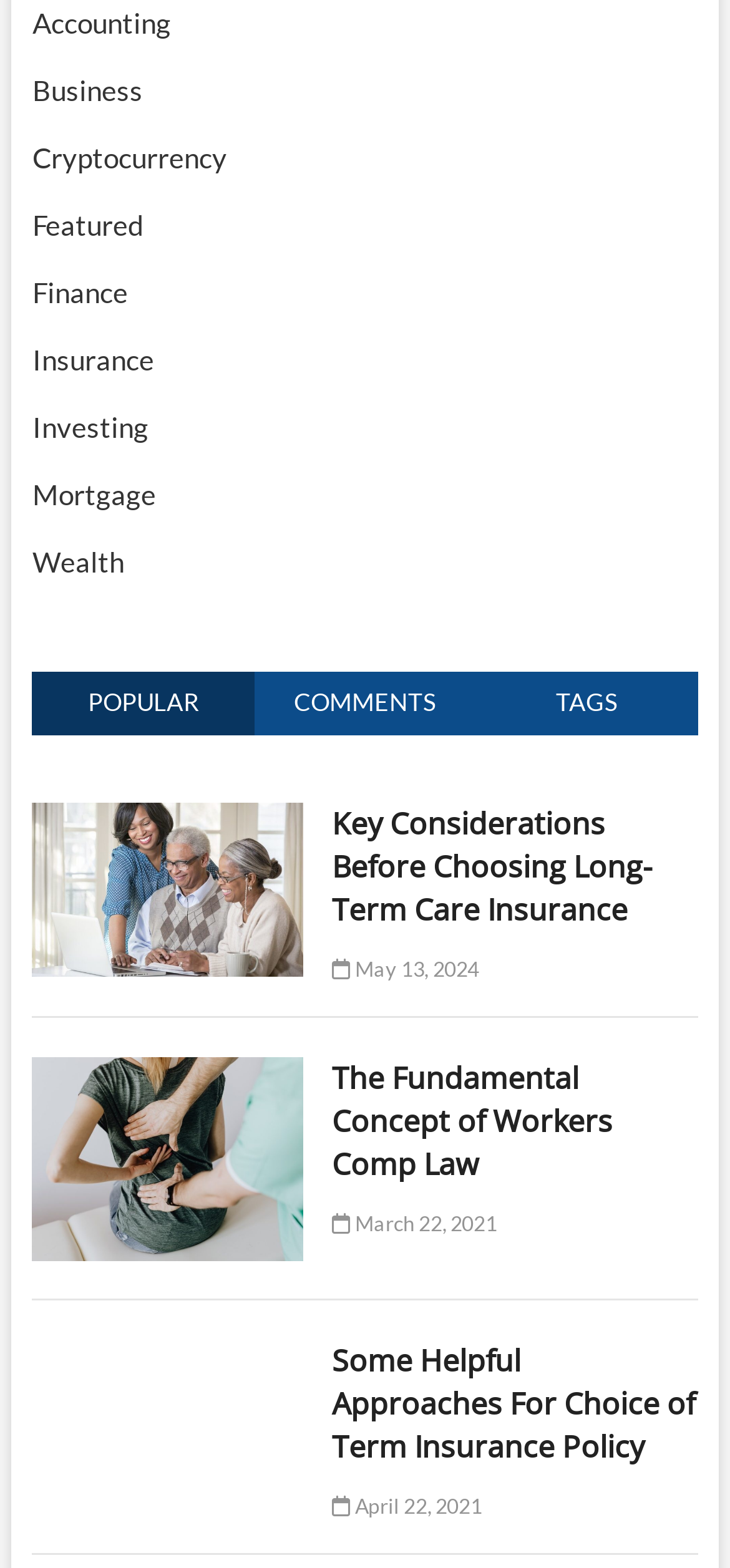Identify the bounding box coordinates for the UI element that matches this description: "April 22, 2021".

[0.454, 0.952, 0.66, 0.968]